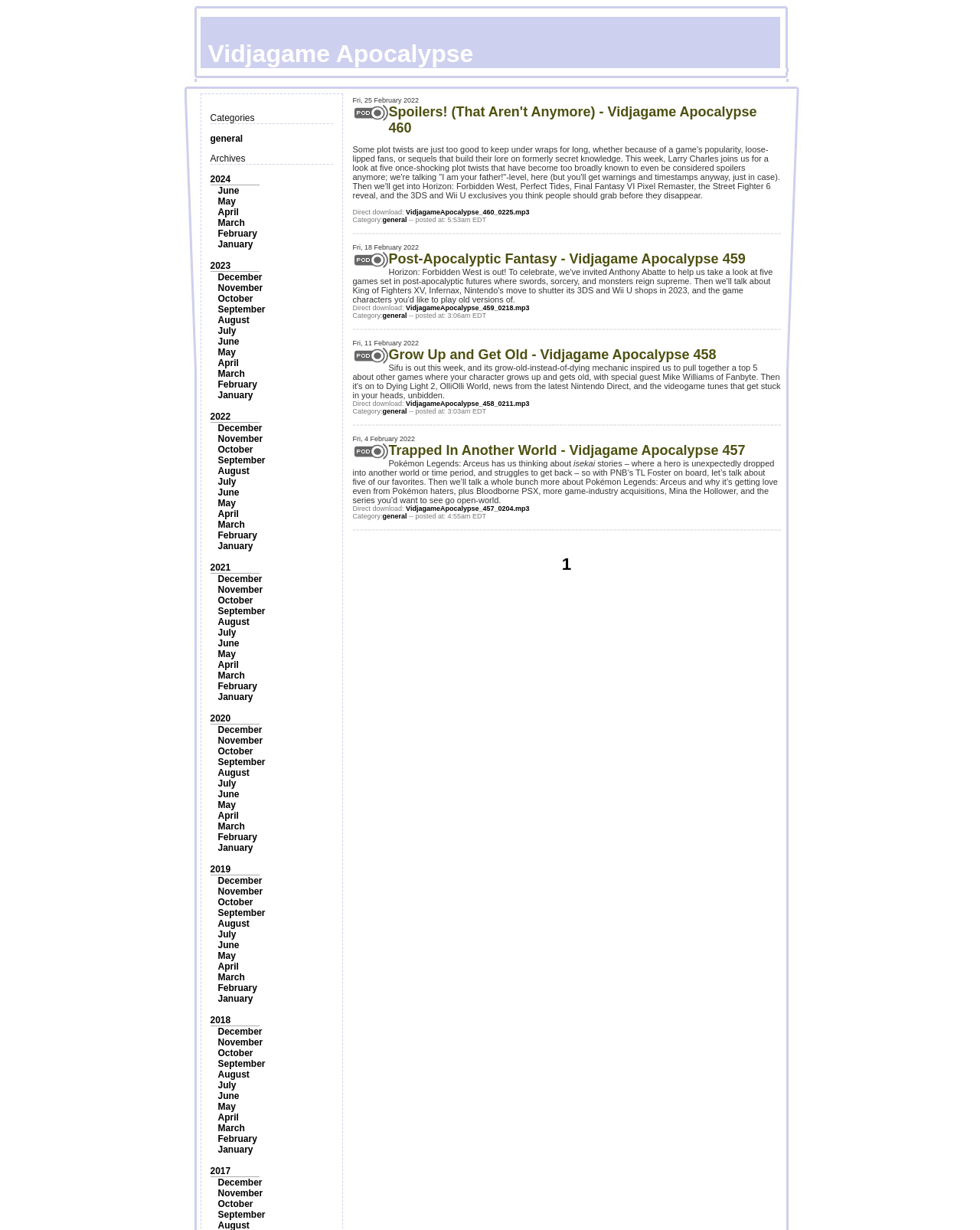Locate the bounding box coordinates of the element's region that should be clicked to carry out the following instruction: "Browse the January 2022 archives". The coordinates need to be four float numbers between 0 and 1, i.e., [left, top, right, bottom].

[0.222, 0.317, 0.258, 0.326]